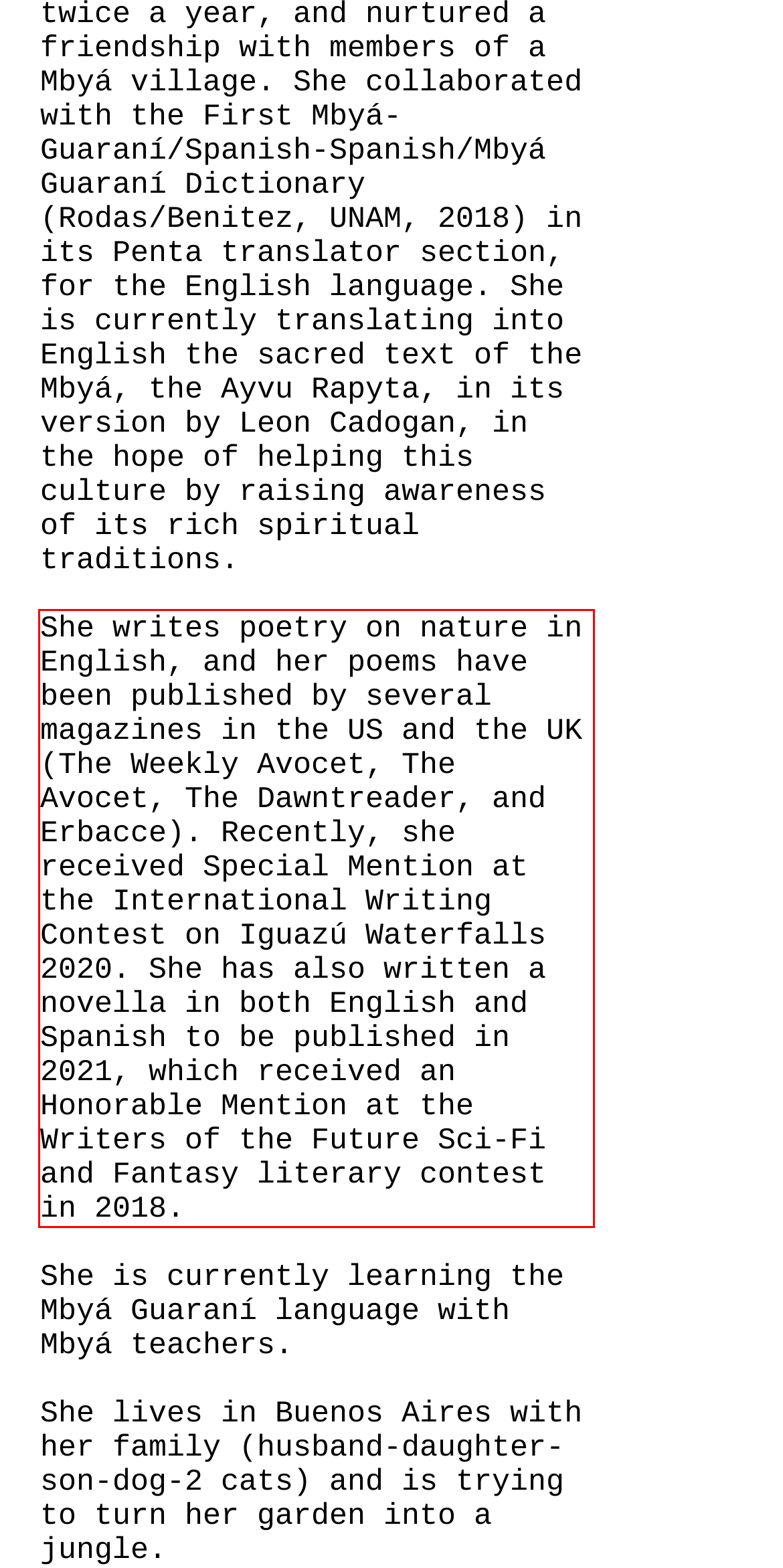Within the screenshot of the webpage, there is a red rectangle. Please recognize and generate the text content inside this red bounding box.

She writes poetry on nature in English, and her poems have been published by several magazines in the US and the UK (The Weekly Avocet, The Avocet, The Dawntreader, and Erbacce). Recently, she received Special Mention at the International Writing Contest on Iguazú Waterfalls 2020. She has also written a novella in both English and Spanish to be published in 2021, which received an Honorable Mention at the Writers of the Future Sci-Fi and Fantasy literary contest in 2018.